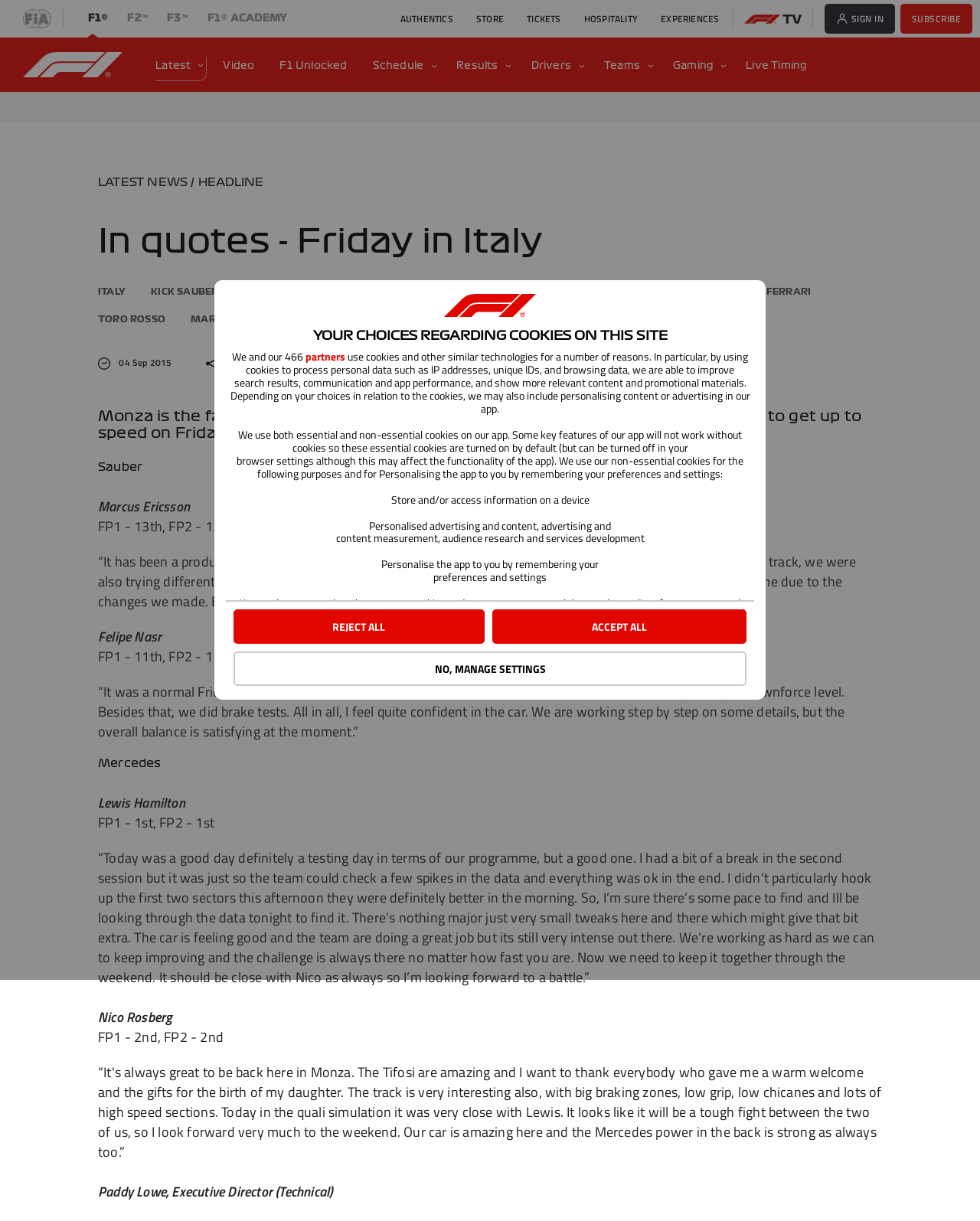Identify the bounding box coordinates of the clickable region to carry out the given instruction: "Click on the Formula 1 link".

[0.0, 0.031, 0.148, 0.075]